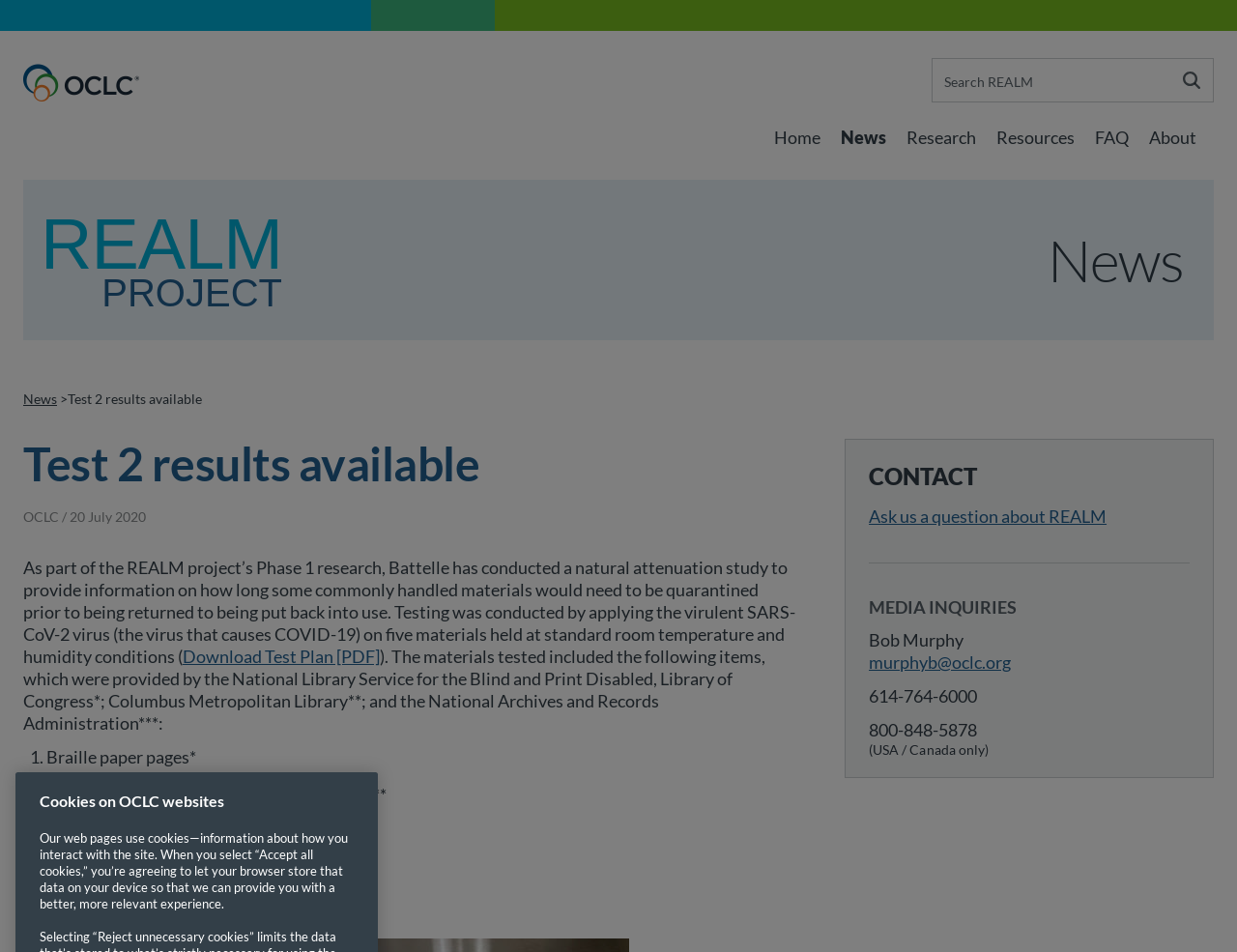Determine the coordinates of the bounding box for the clickable area needed to execute this instruction: "Search for something".

[0.754, 0.062, 0.946, 0.107]